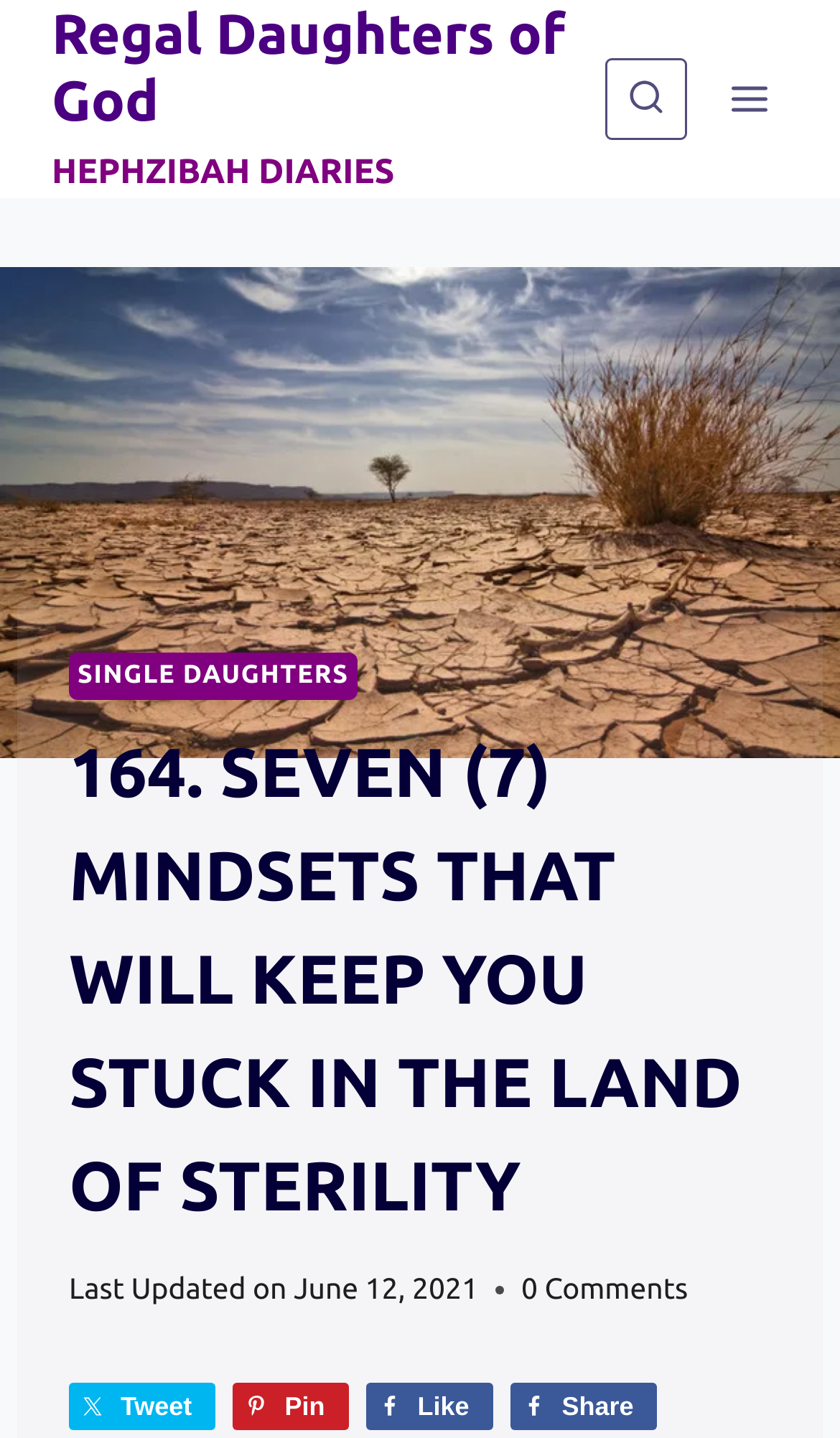What is the date of the last update?
Kindly offer a detailed explanation using the data available in the image.

I found the answer by looking at the 'Last Updated on' text followed by the date 'June 12, 2021' at the bottom of the webpage.